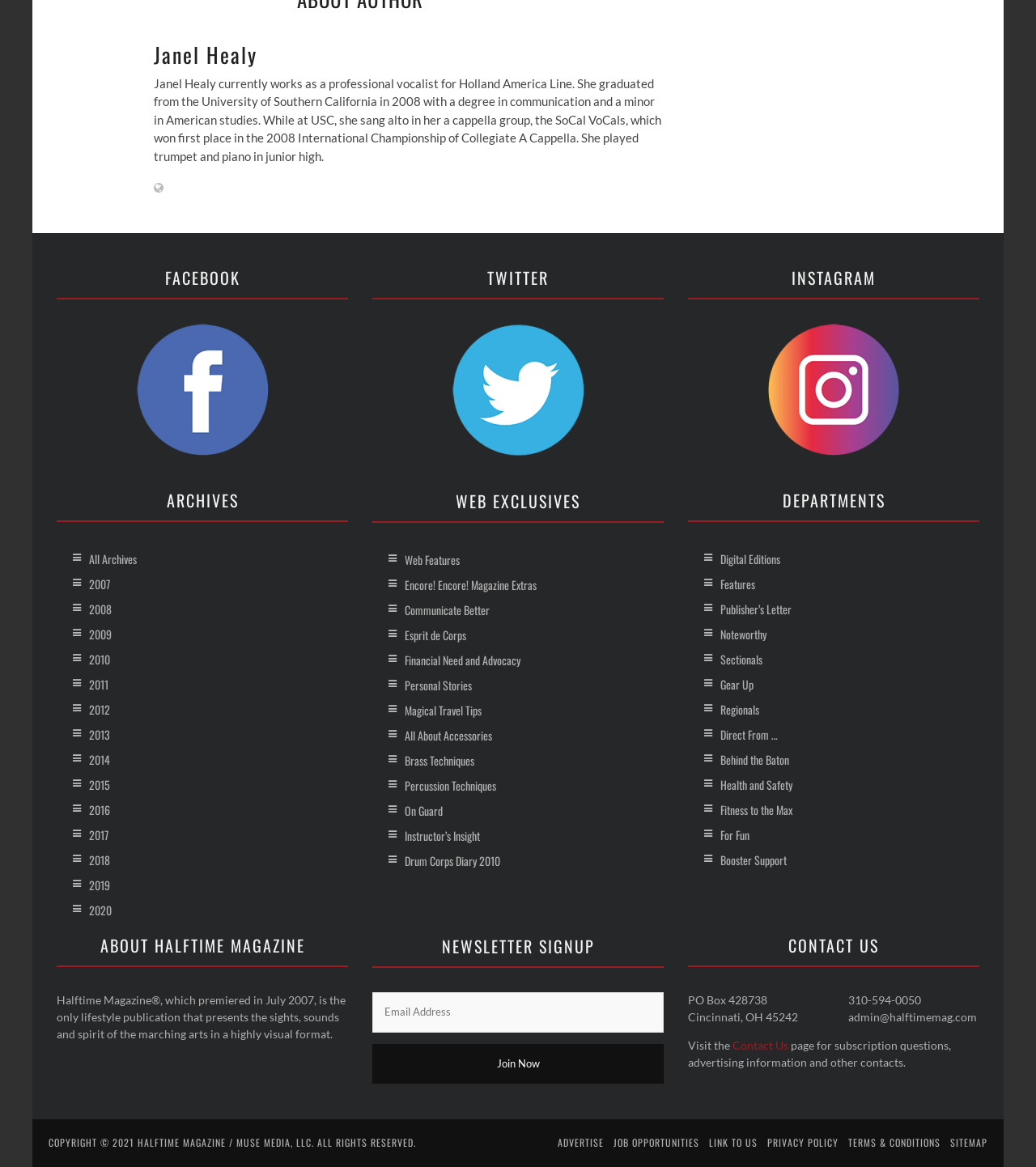Determine the bounding box coordinates for the clickable element to execute this instruction: "View archives from 2007". Provide the coordinates as four float numbers between 0 and 1, i.e., [left, top, right, bottom].

[0.055, 0.49, 0.336, 0.511]